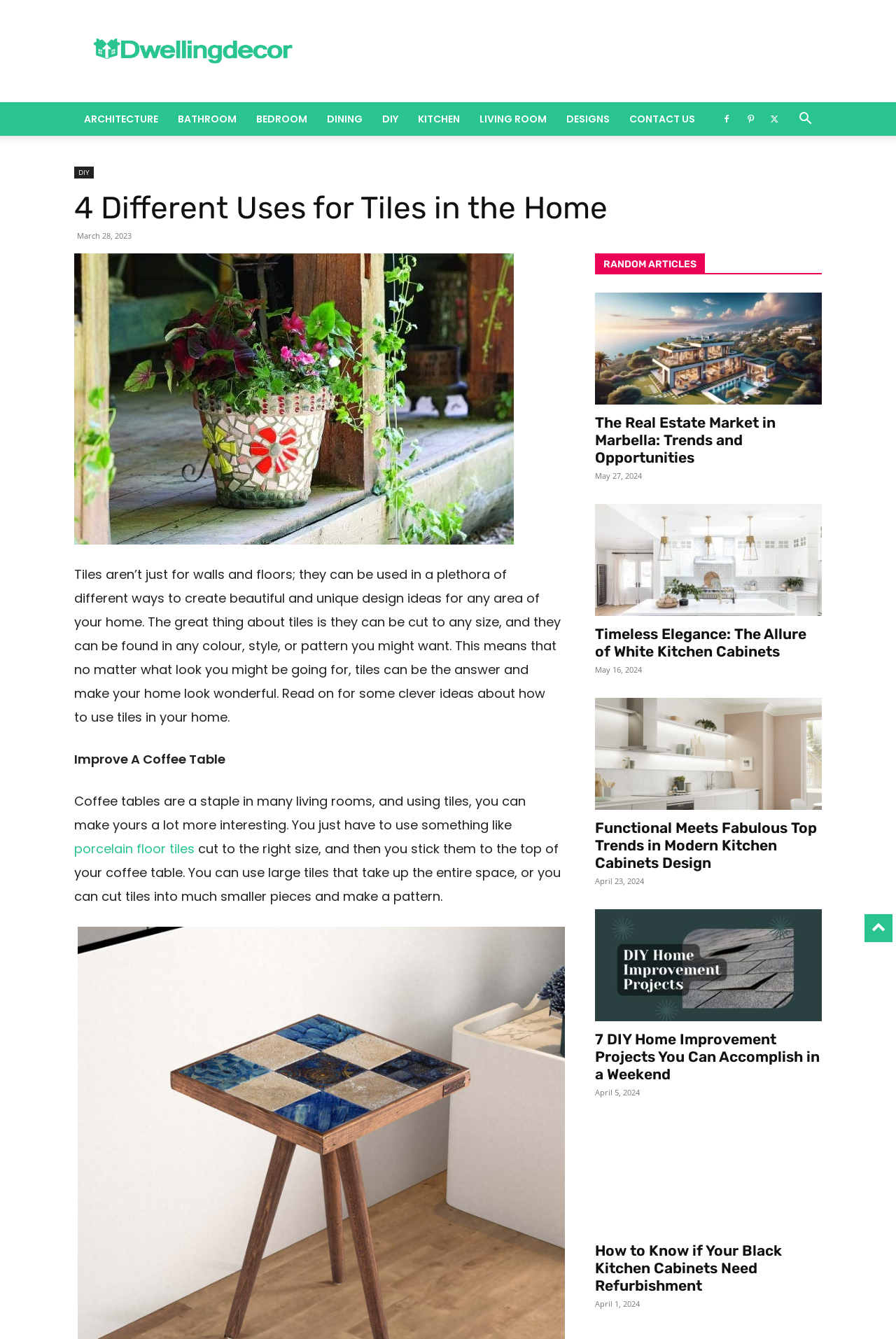How many random articles are listed on the webpage?
Analyze the image and provide a thorough answer to the question.

By examining the webpage content, I count 6 random articles listed, each with a title, image, and date.